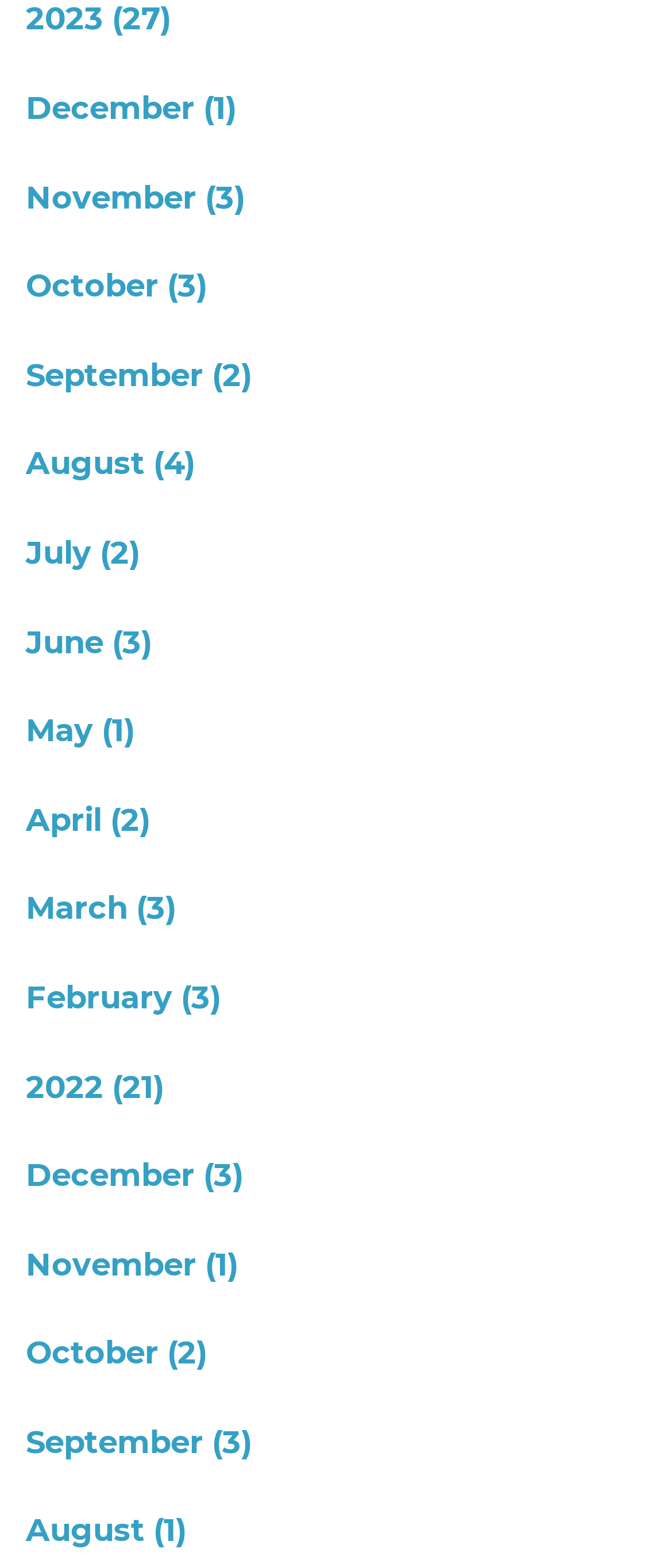In which year are there the most entries?
Provide a detailed answer to the question using information from the image.

By examining the headings and links on the webpage, I noticed that 2022 has the most entries, with a total of 21 entries.